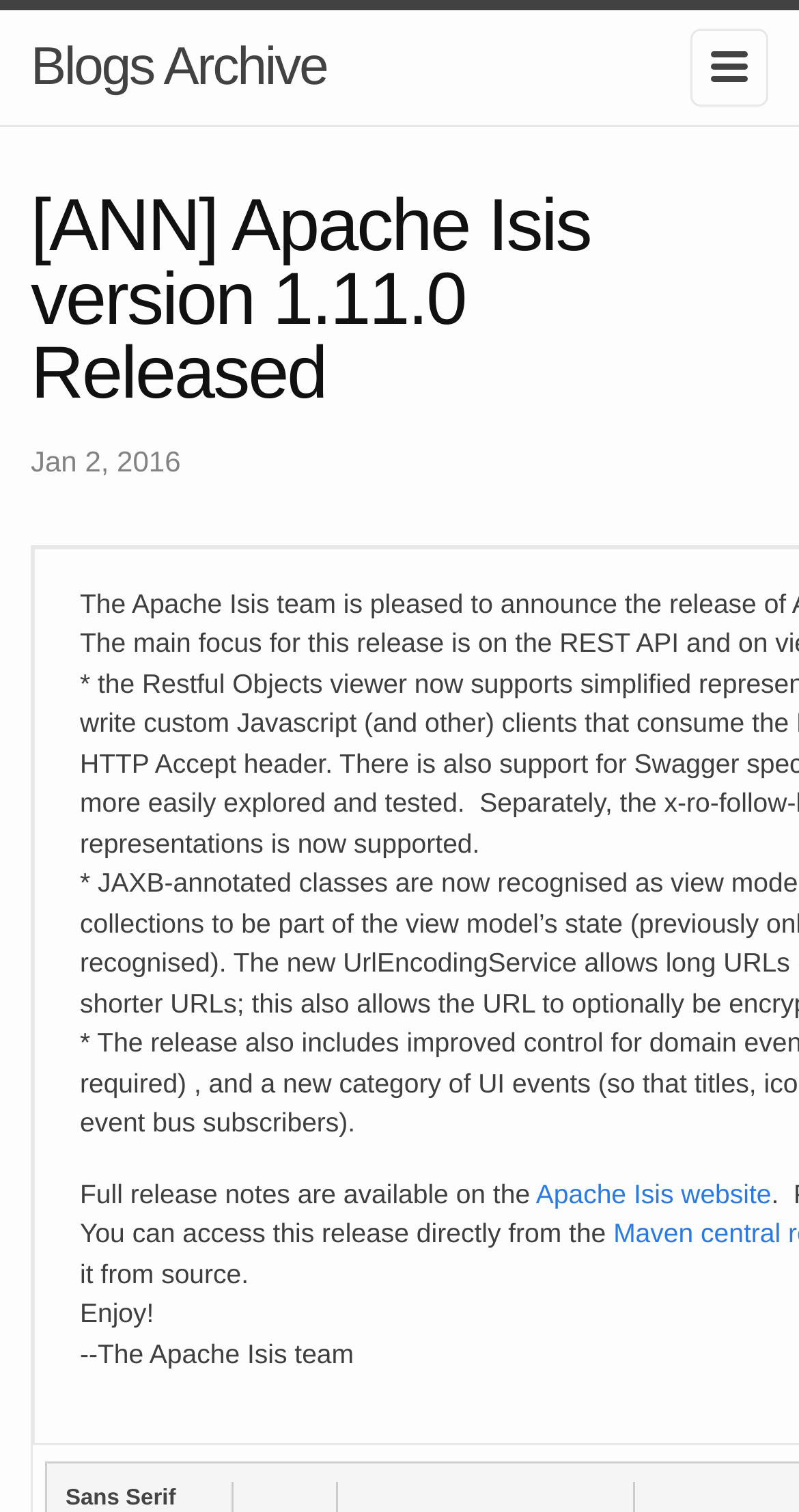Extract the bounding box coordinates of the UI element described: "Blogs Archive". Provide the coordinates in the format [left, top, right, bottom] with values ranging from 0 to 1.

[0.038, 0.007, 0.409, 0.08]